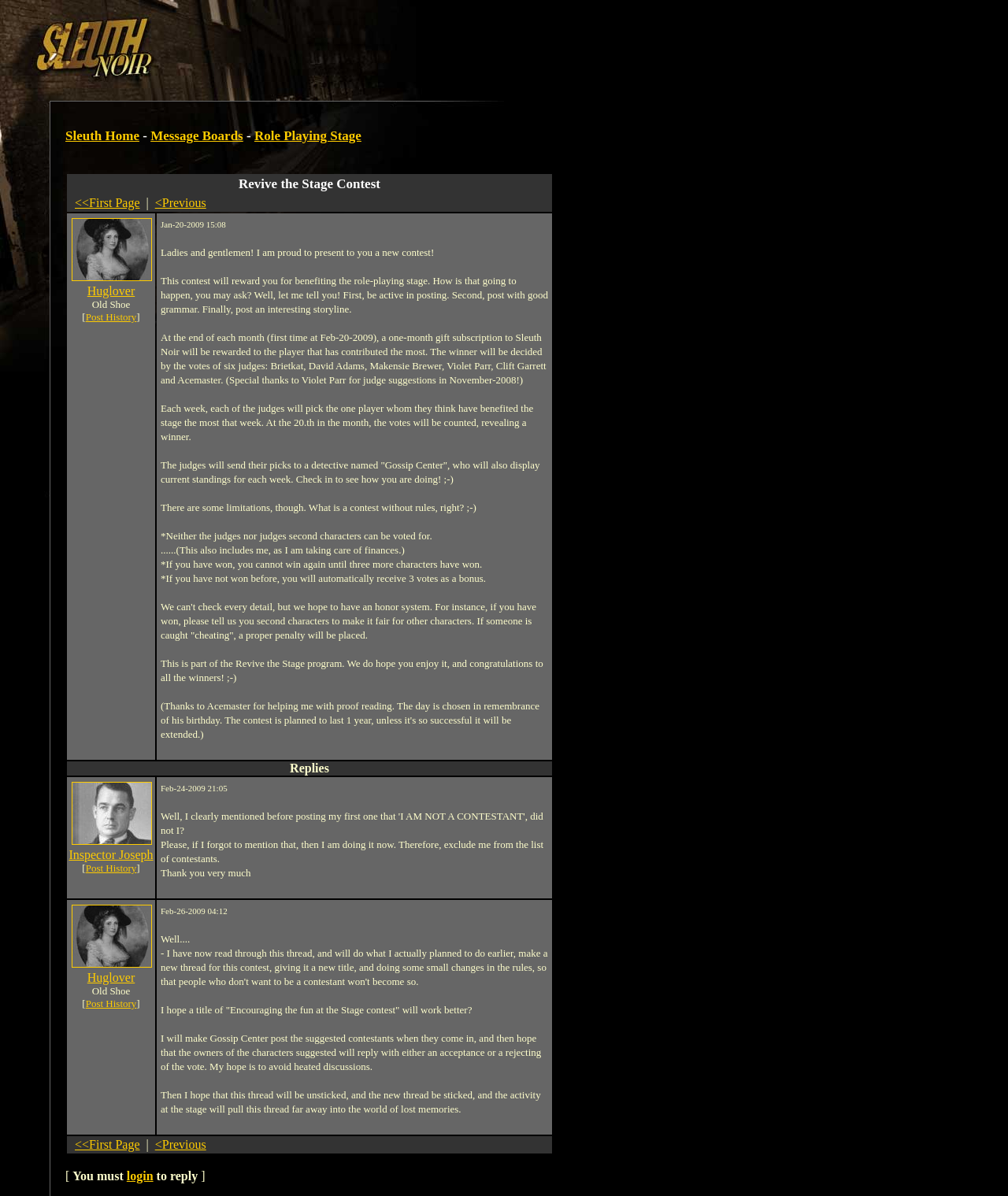Determine the bounding box coordinates for the region that must be clicked to execute the following instruction: "Read the post of Inspector Joseph".

[0.155, 0.65, 0.548, 0.751]